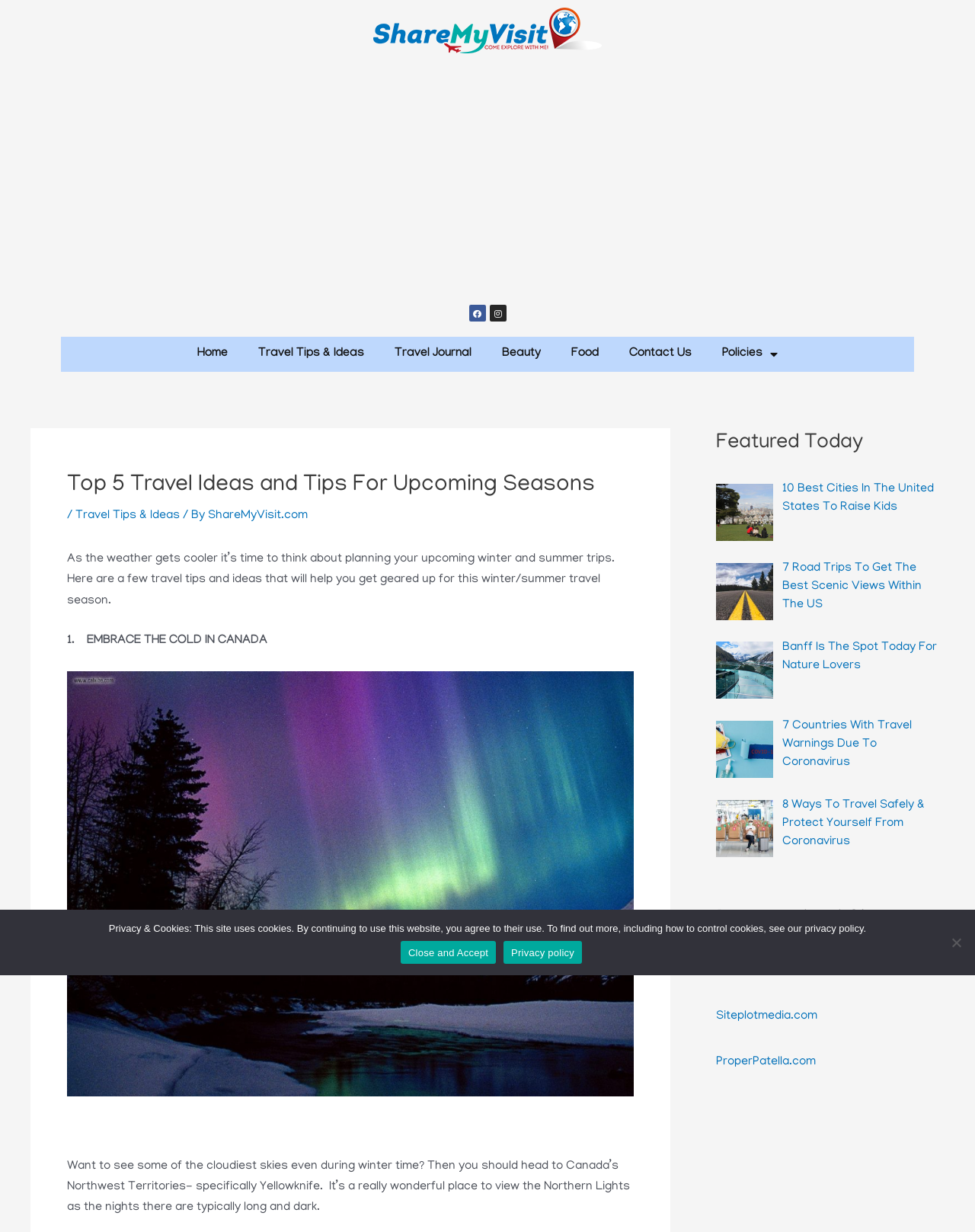Determine the bounding box coordinates for the UI element with the following description: "Food". The coordinates should be four float numbers between 0 and 1, represented as [left, top, right, bottom].

[0.57, 0.273, 0.63, 0.302]